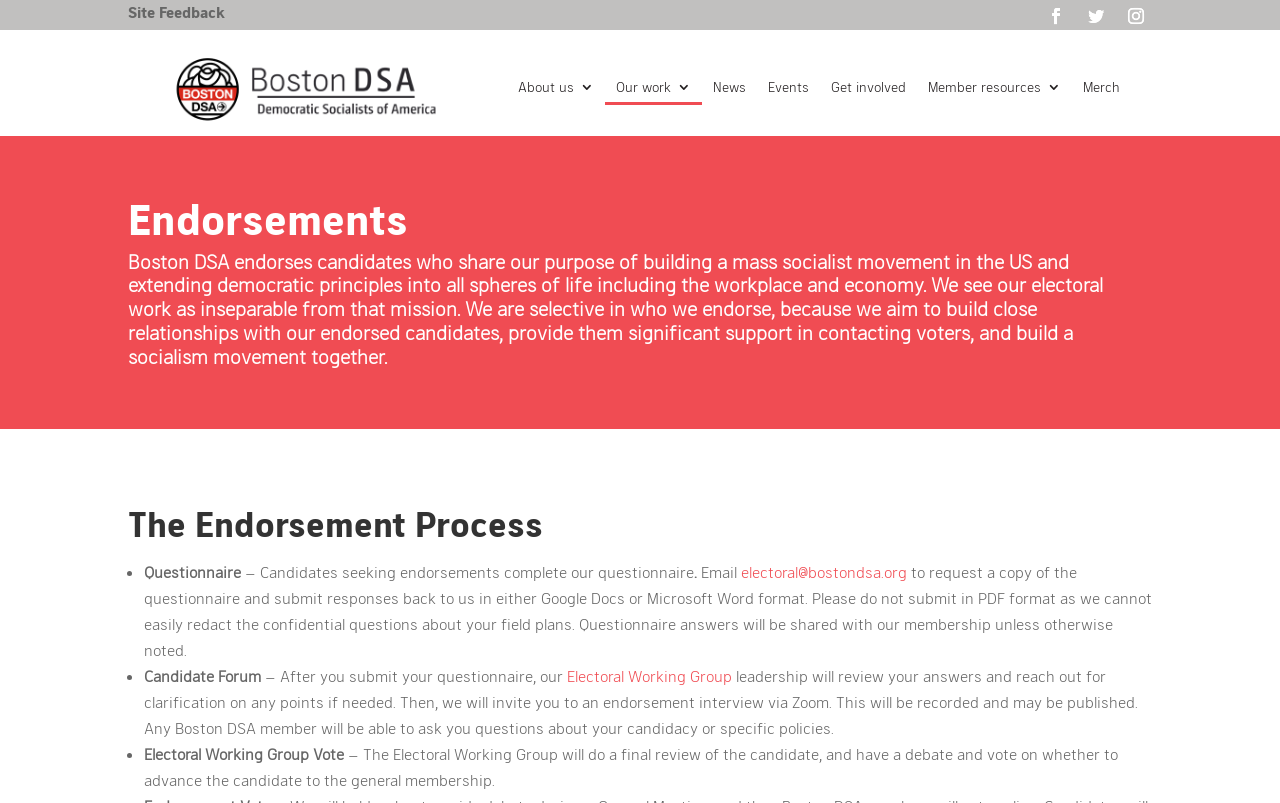Examine the screenshot and answer the question in as much detail as possible: What is the purpose of Boston DSA endorsements?

According to the webpage, Boston DSA endorses candidates who share their purpose of building a mass socialist movement in the US and extending democratic principles into all spheres of life including the workplace and economy. This suggests that the purpose of their endorsements is to support candidates who align with their mission of building a socialist movement.